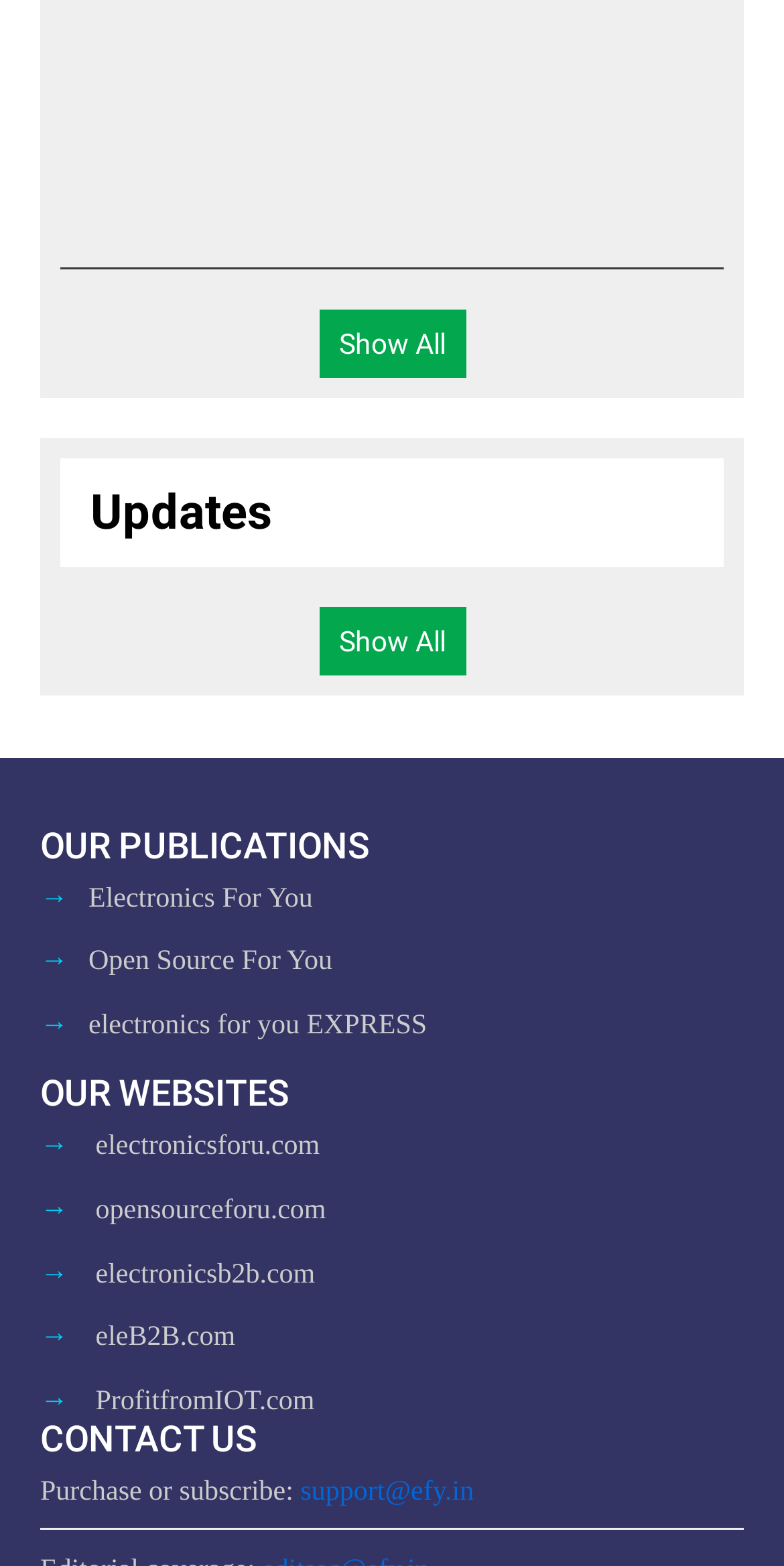Using the provided element description, identify the bounding box coordinates as (top-left x, top-left y, bottom-right x, bottom-right y). Ensure all values are between 0 and 1. Description: eleB2B.com

[0.122, 0.845, 0.3, 0.864]